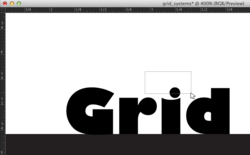Explain the image in a detailed way.

In this illustration, titled "Example 1: Select the dot above the letter ‘i’," you can see a close-up view of the word "Grid" rendered in a bold typeface. The focus is on the letter 'i', where a small circular dot is indicated for selection. A selection tool is actively being used, as represented by a rectangular marquee that overlays part of the letter. This visual demonstrates the application of the Direct Selection Tool, highlighting the process of selecting the dot above the 'i' to facilitate editing, such as deletion or modification. This image serves as an instructional guide in a larger tutorial on text editing techniques using graphic design software.